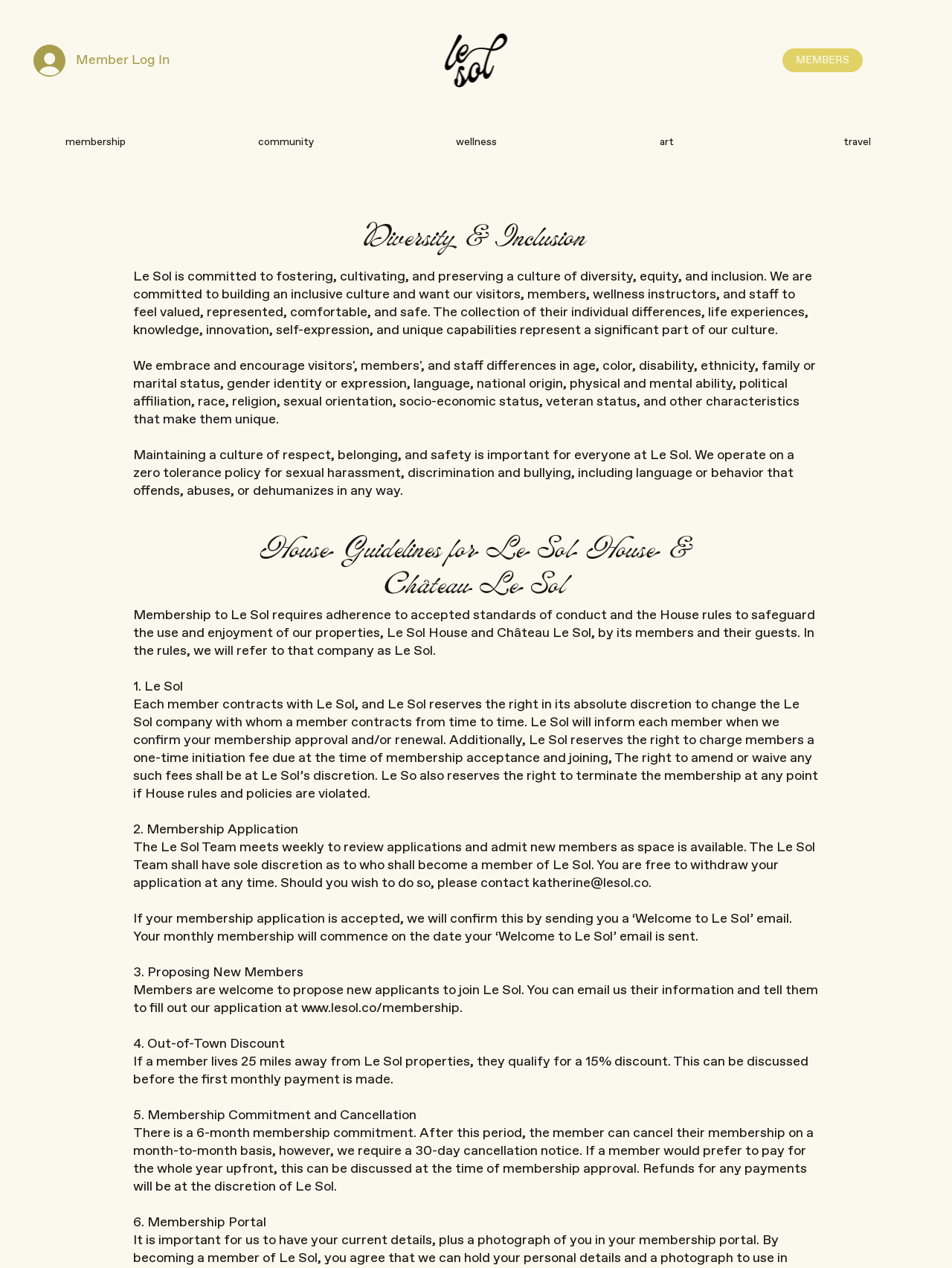Please provide a detailed answer to the question below by examining the image:
What is the purpose of Le Sol?

Based on the webpage, Le Sol seems to be a community or organization that values diversity, inclusion, and has established house rules to ensure a safe and respectful environment for its members and guests.